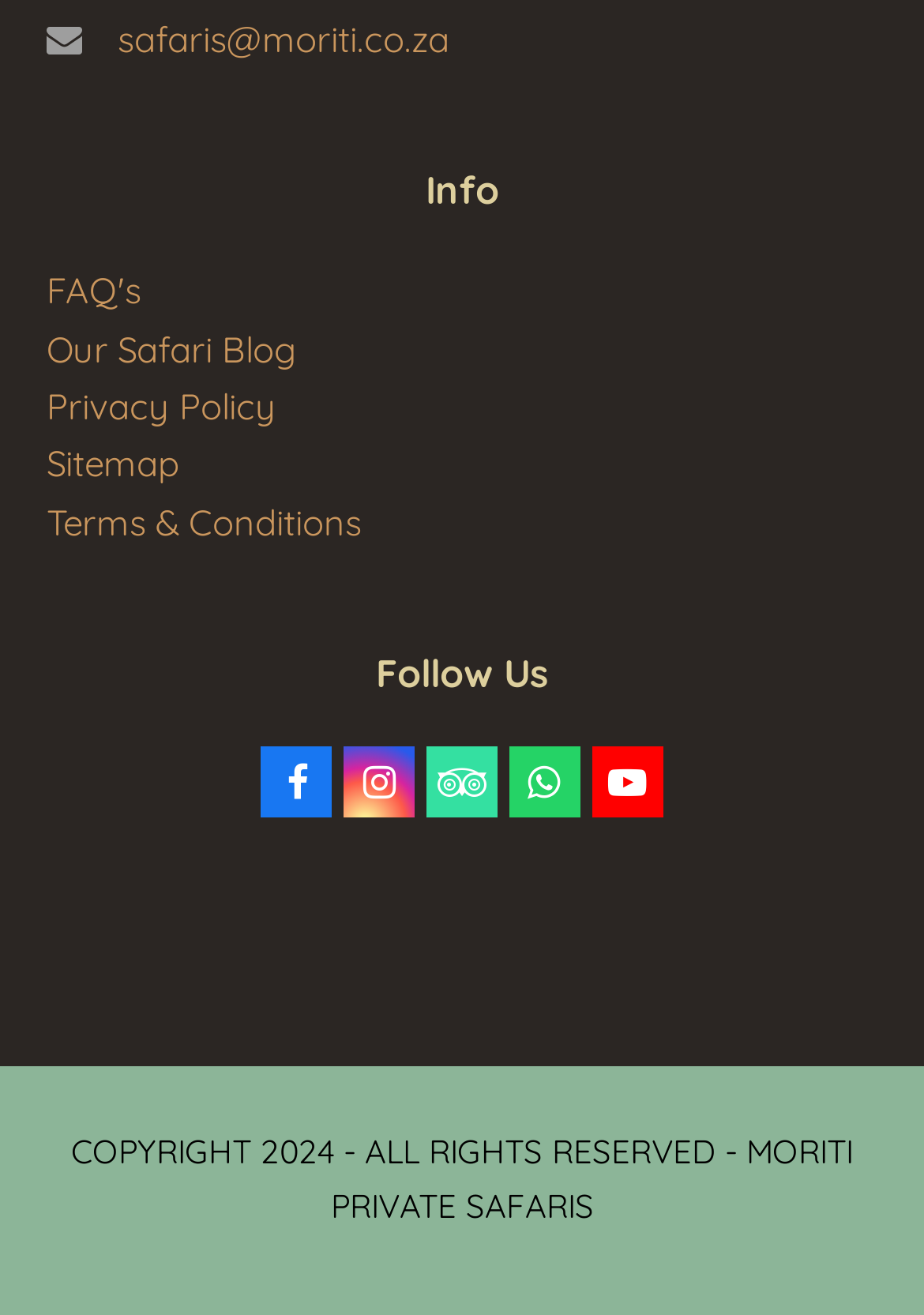Using the webpage screenshot, locate the HTML element that fits the following description and provide its bounding box: "Facebook".

[0.283, 0.568, 0.36, 0.622]